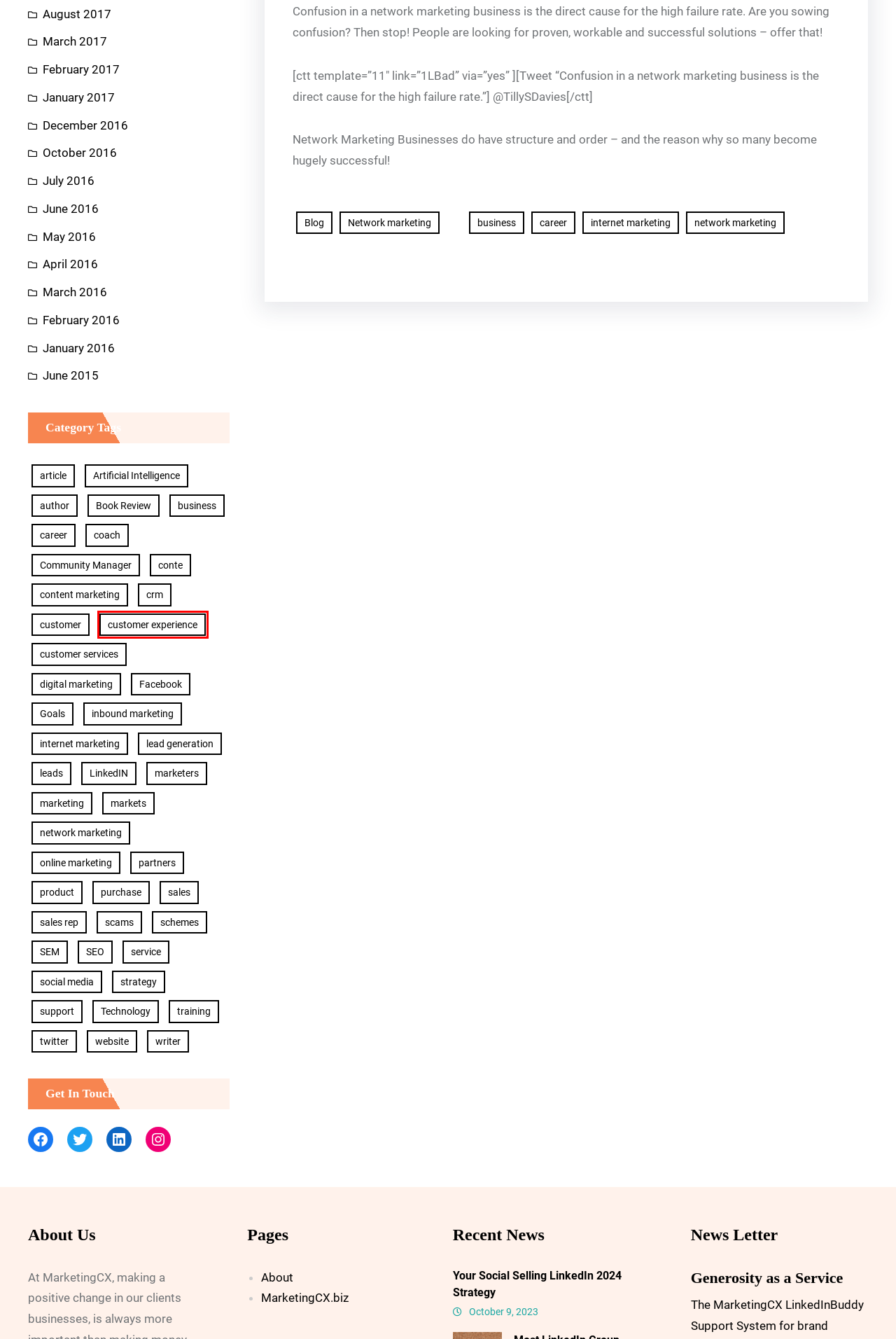Examine the screenshot of the webpage, which includes a red bounding box around an element. Choose the best matching webpage description for the page that will be displayed after clicking the element inside the red bounding box. Here are the candidates:
A. crm – MarketingCX
B. lead generation – MarketingCX
C. customer experience – MarketingCX
D. Technology – MarketingCX
E. markets – MarketingCX
F. digital marketing – MarketingCX
G. customer – MarketingCX
H. August 2017 – MarketingCX

C